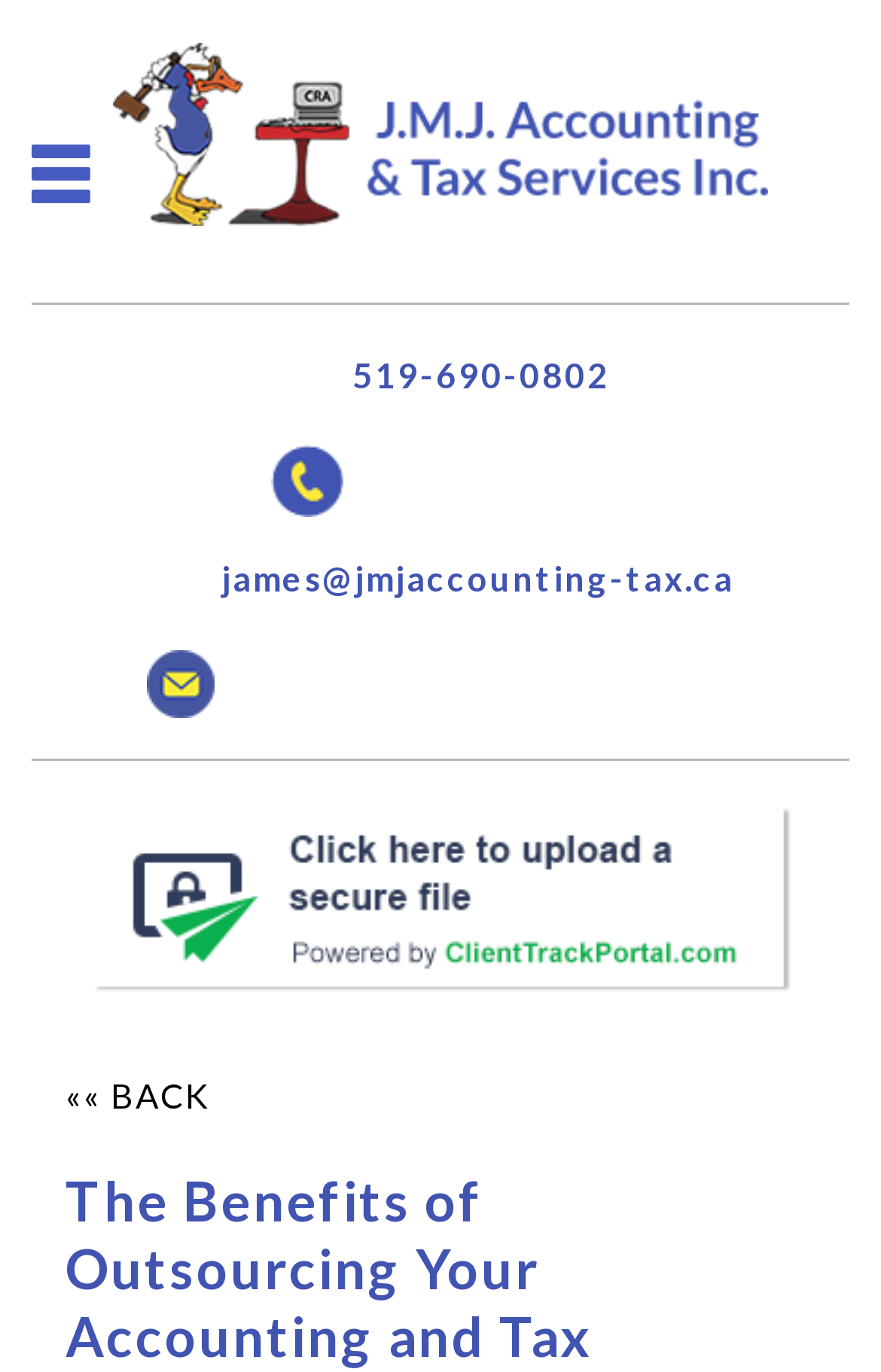What is the email address?
Answer the question with a detailed explanation, including all necessary information.

I found the email address by looking at the link text, which says 'james@jmjaccounting-tax.ca'. This is likely the email address of the company or a contact person.